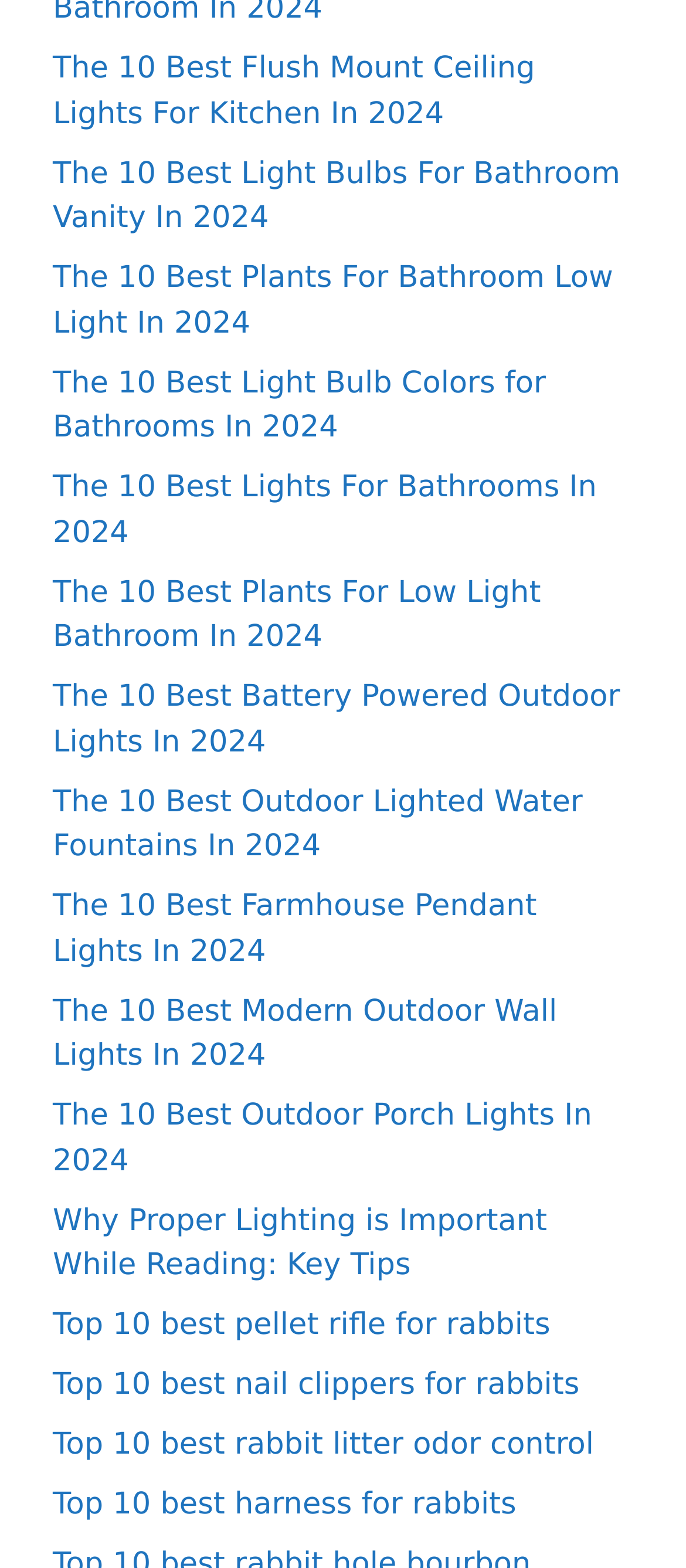Please use the details from the image to answer the following question comprehensively:
Is there a link about reading?

By searching the links on the webpage, I found that there is a link titled 'Why Proper Lighting is Important While Reading: Key Tips', which suggests that the webpage also covers the importance of lighting while reading.